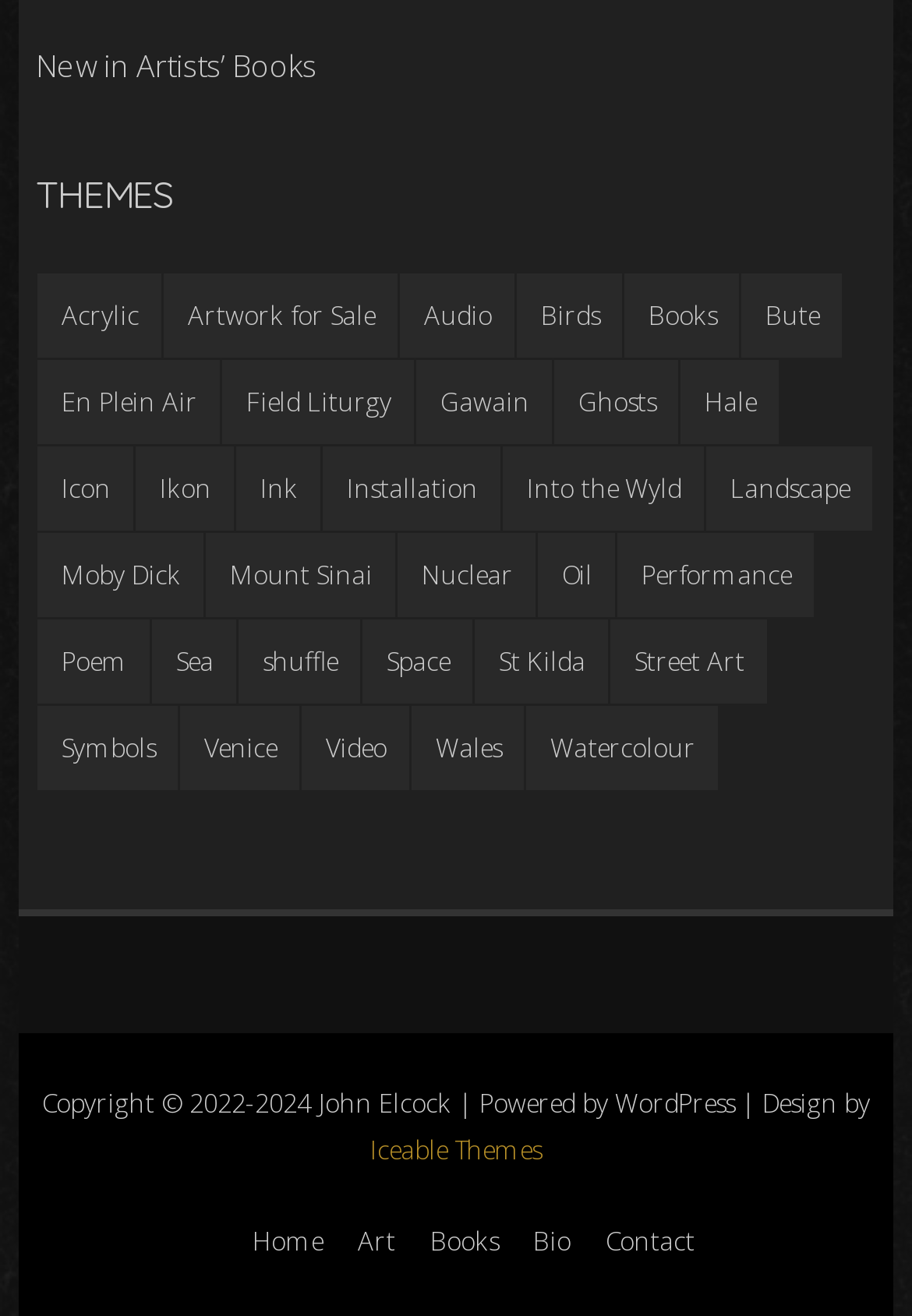Please determine the bounding box coordinates of the section I need to click to accomplish this instruction: "Contact the artist".

[0.664, 0.929, 0.761, 0.956]